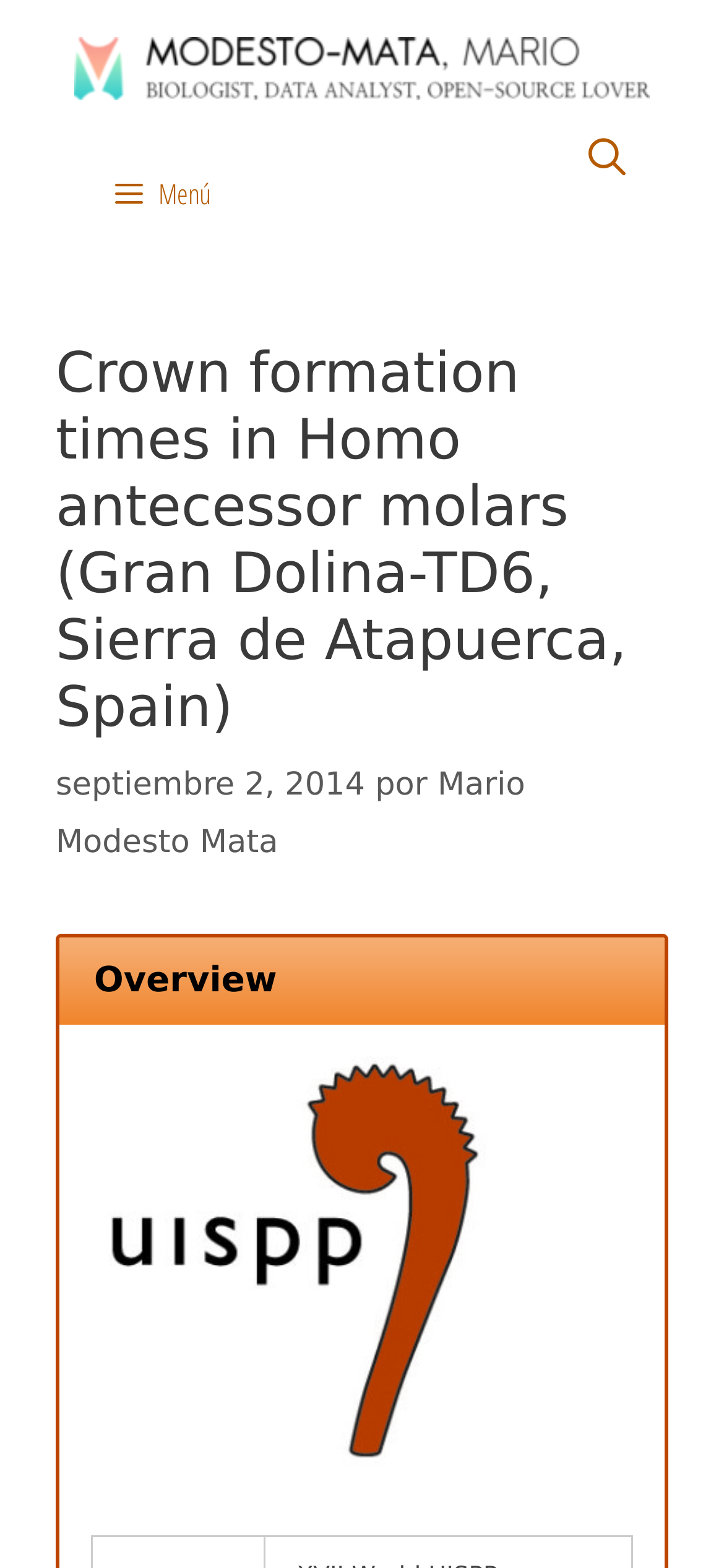Locate the bounding box of the UI element based on this description: "aria-label="Abrir la barra de búsqueda"". Provide four float numbers between 0 and 1 as [left, top, right, bottom].

[0.78, 0.087, 0.897, 0.113]